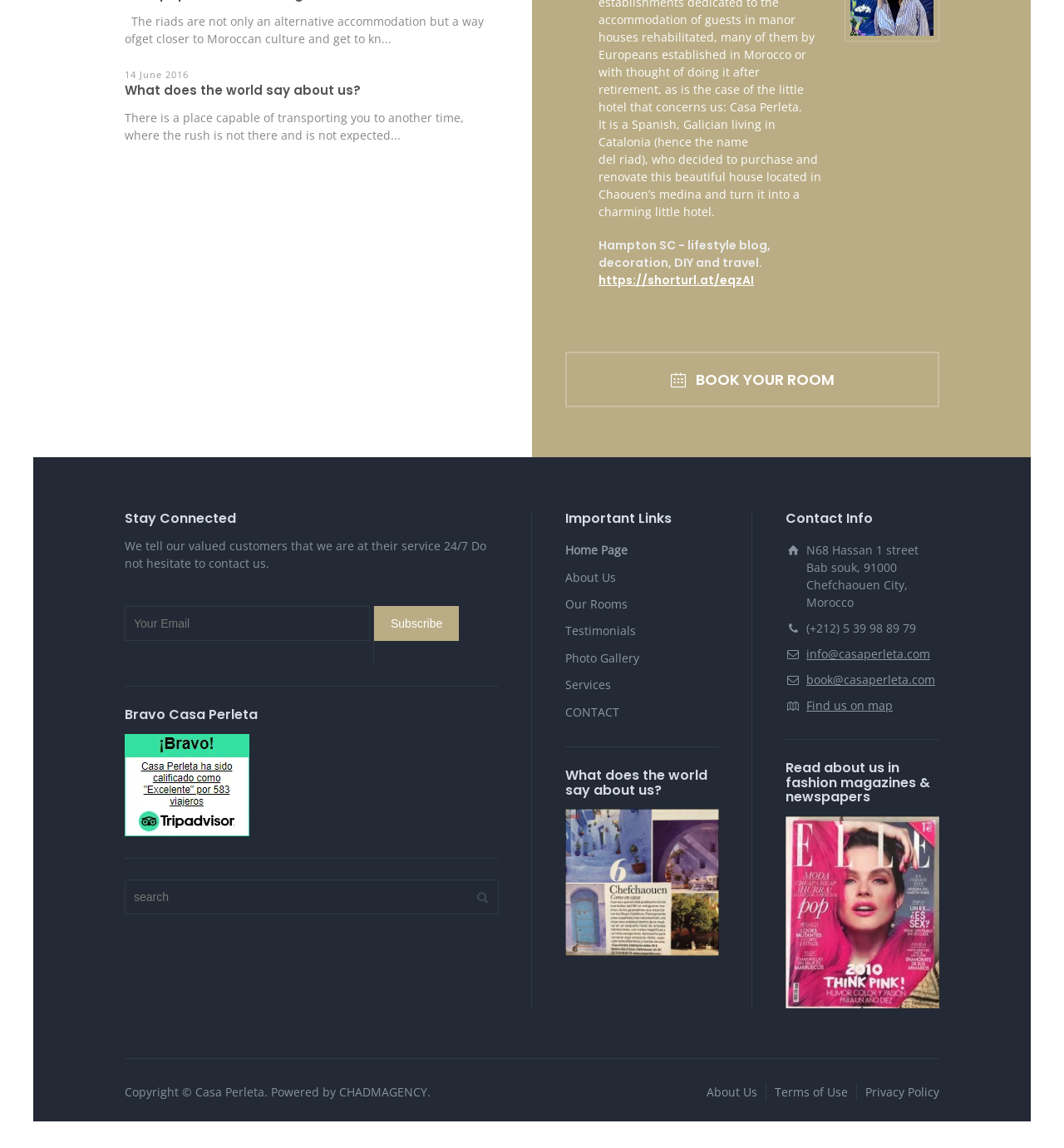What is the theme of the webpage?
Please respond to the question with as much detail as possible.

Based on the webpage content, I found that the webpage is about a riad accommodation, providing information about the riad, its location, services, and contact information, suggesting that the theme of the webpage is riad accommodation.